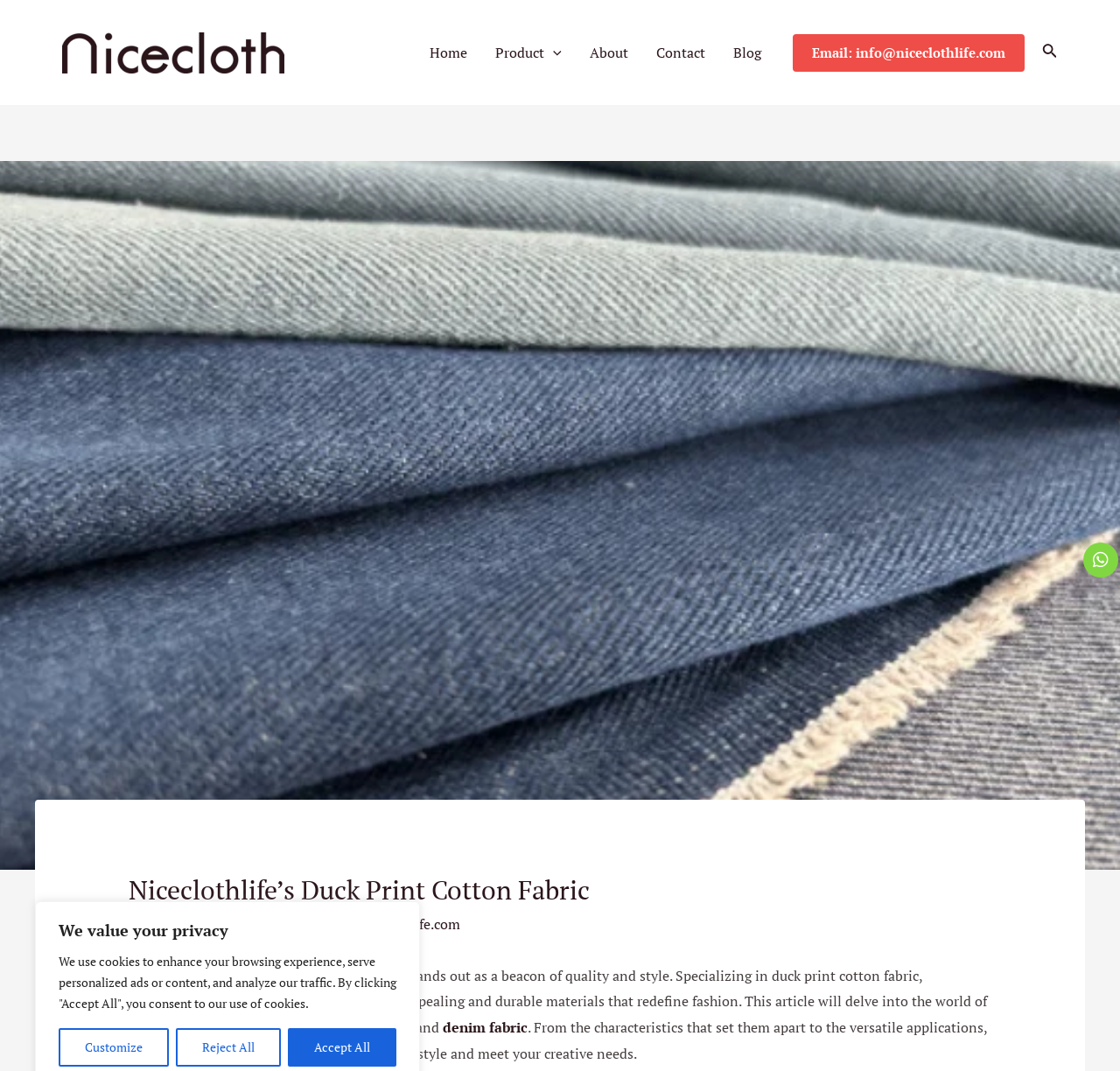Please find and report the bounding box coordinates of the element to click in order to perform the following action: "Search for something". The coordinates should be expressed as four float numbers between 0 and 1, in the format [left, top, right, bottom].

[0.93, 0.038, 0.944, 0.06]